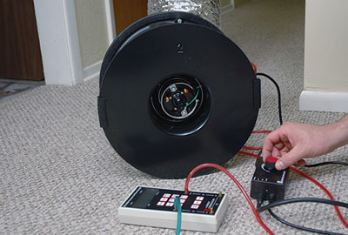Provide a comprehensive description of the image.

The image depicts a duct leakage testing setup, showcasing a duct tester connected to a flexible duct. The tester, which features a circular black casing with visible electronic components, is positioned prominently on a carpeted floor. A hand is gently adjusting controls on a digital monitor, which appears to be measuring pressure and performance metrics. This equipment is integral to the process of assessing duct leakage, a critical procedure emphasized in the text on duct leakage testing. The focus on achieving energy efficiency in homes, particularly in Mechanicsville, PA, highlights the significance of this testing method in ensuring optimal comfort and savings for residents.